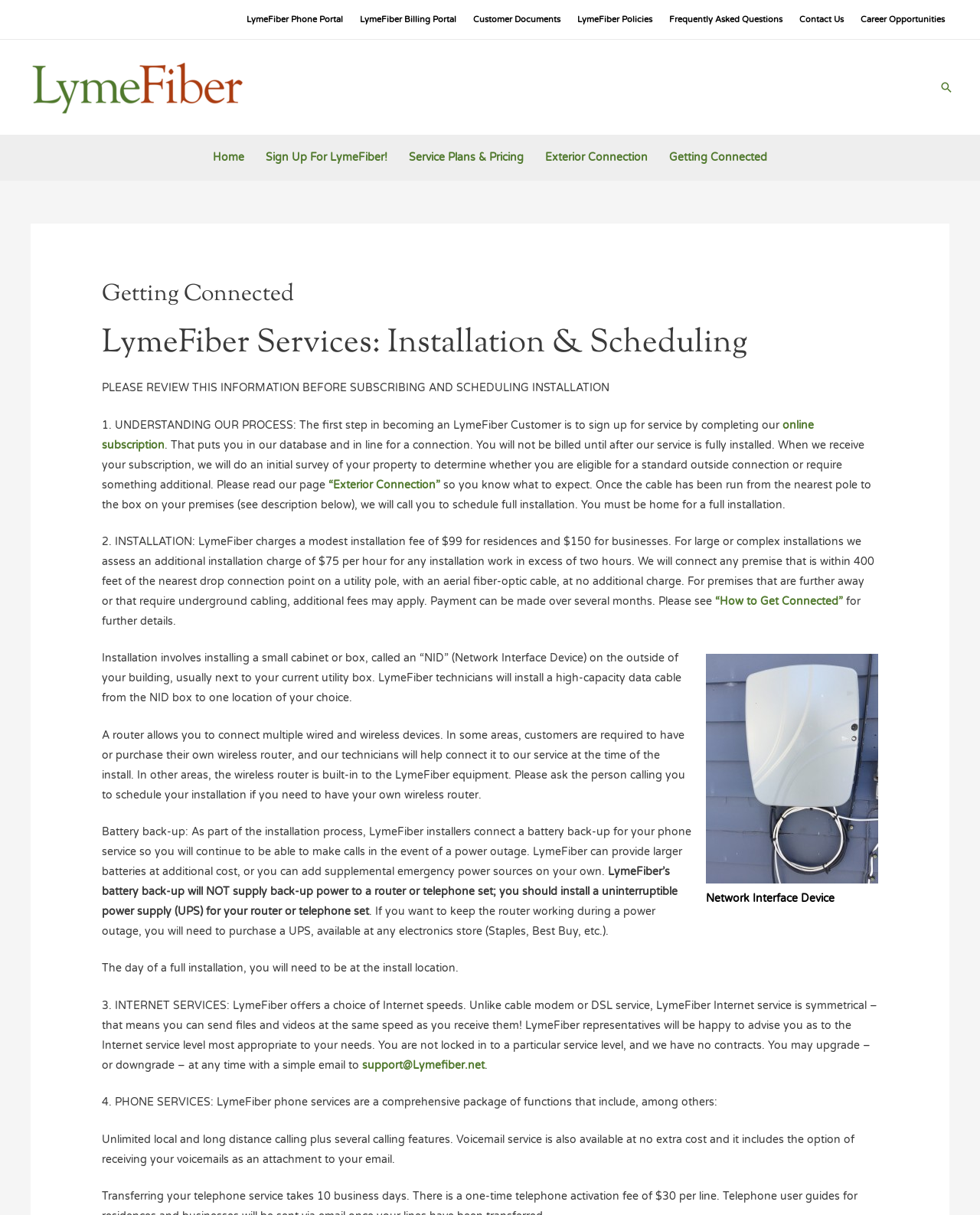What is the speed of Internet service?
Look at the image and construct a detailed response to the question.

According to the webpage, under the '3. INTERNET SERVICES' section, it is mentioned that 'LymeFiber Internet service is symmetrical – that means you can send files and videos at the same speed as you receive them!'